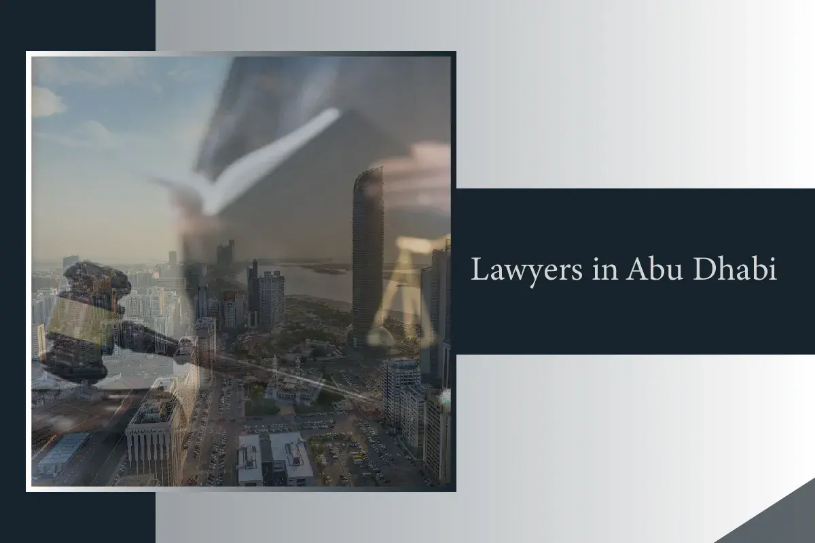What is symbolized by the gavel and legal book?
Use the information from the screenshot to give a comprehensive response to the question.

The caption states that the gavel and legal book in the foreground symbolize the essential role of law and legal professionals in the city, highlighting their importance in Abu Dhabi.